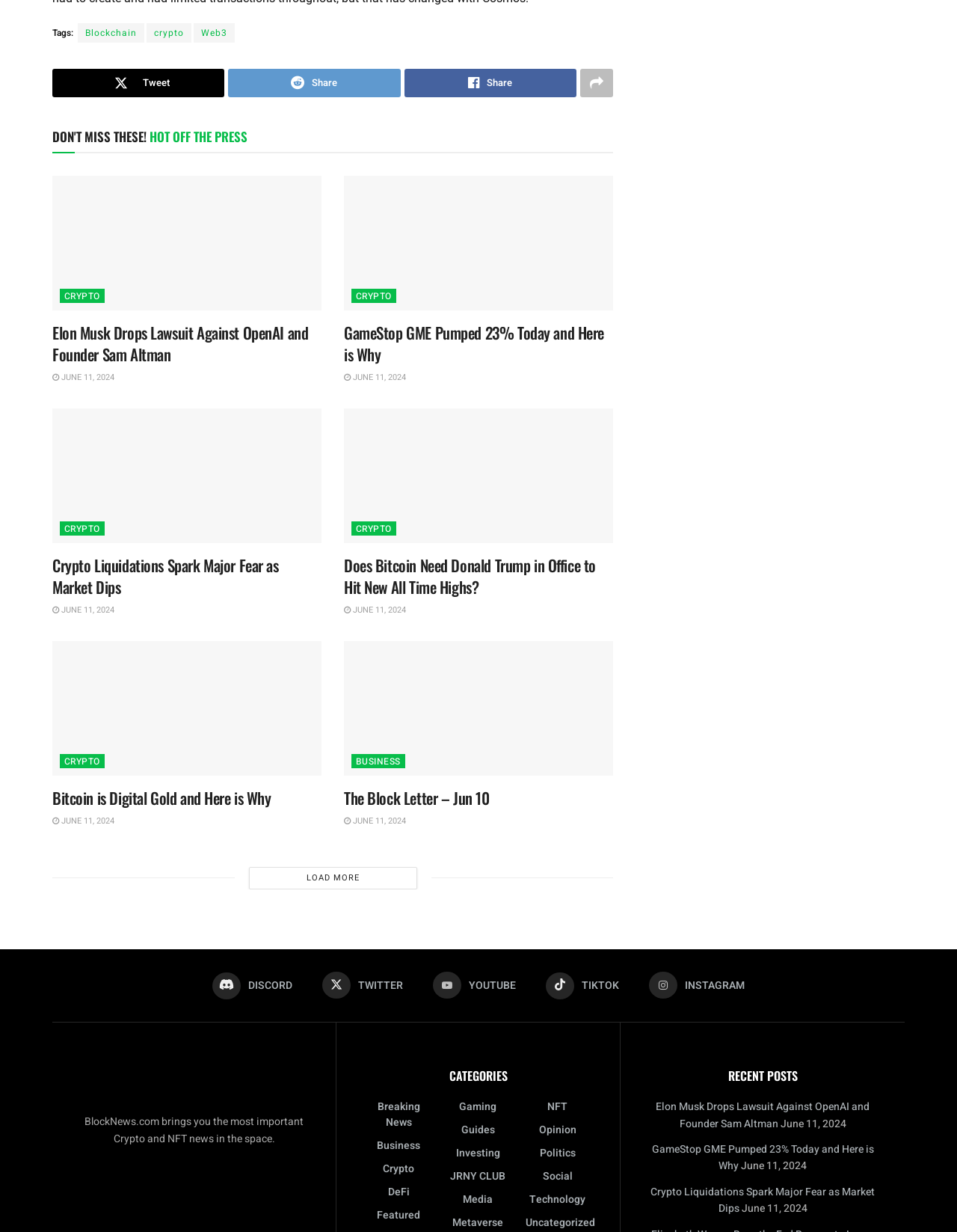Please identify the bounding box coordinates of the element I should click to complete this instruction: 'Load more articles'. The coordinates should be given as four float numbers between 0 and 1, like this: [left, top, right, bottom].

[0.26, 0.704, 0.436, 0.722]